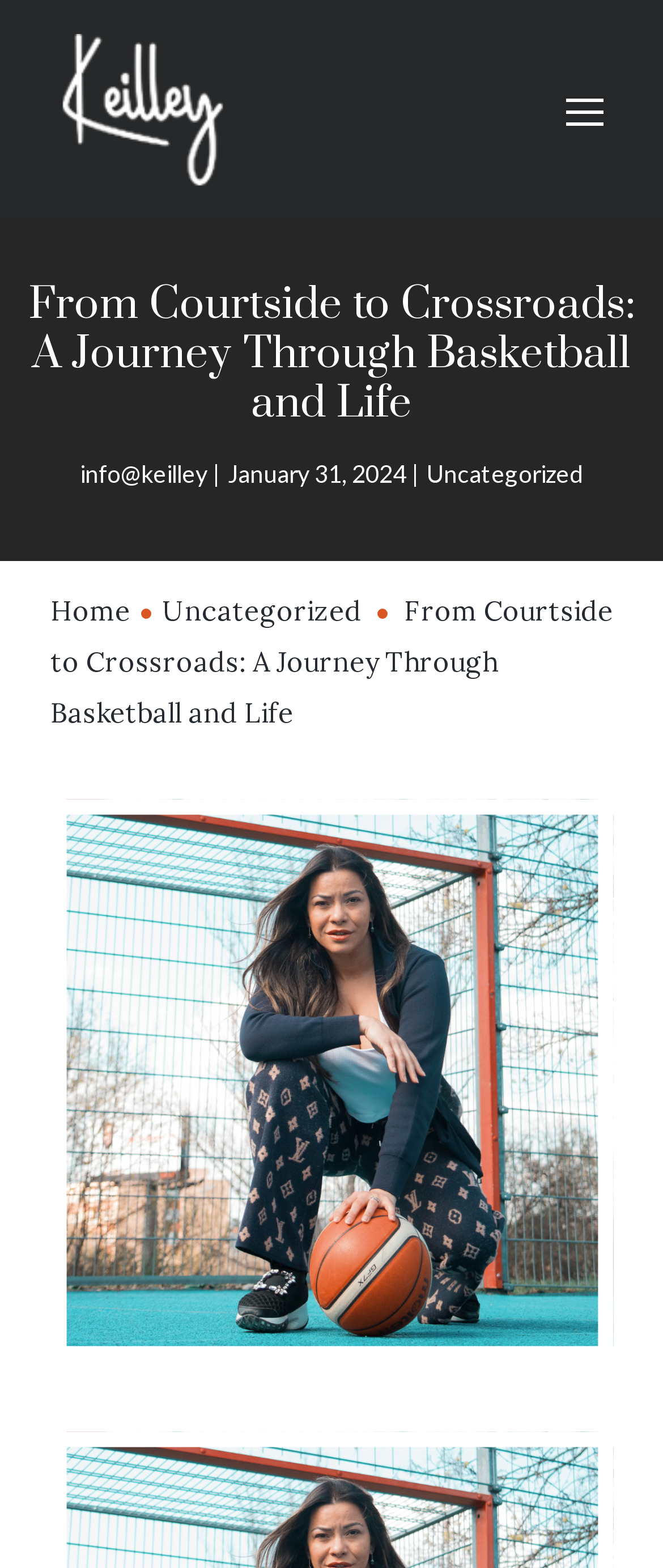Please analyze the image and provide a thorough answer to the question:
What is the category of the latest article?

I found the category of the latest article by looking at the link 'Uncategorized' which is located next to the date 'January 31, 2024'.